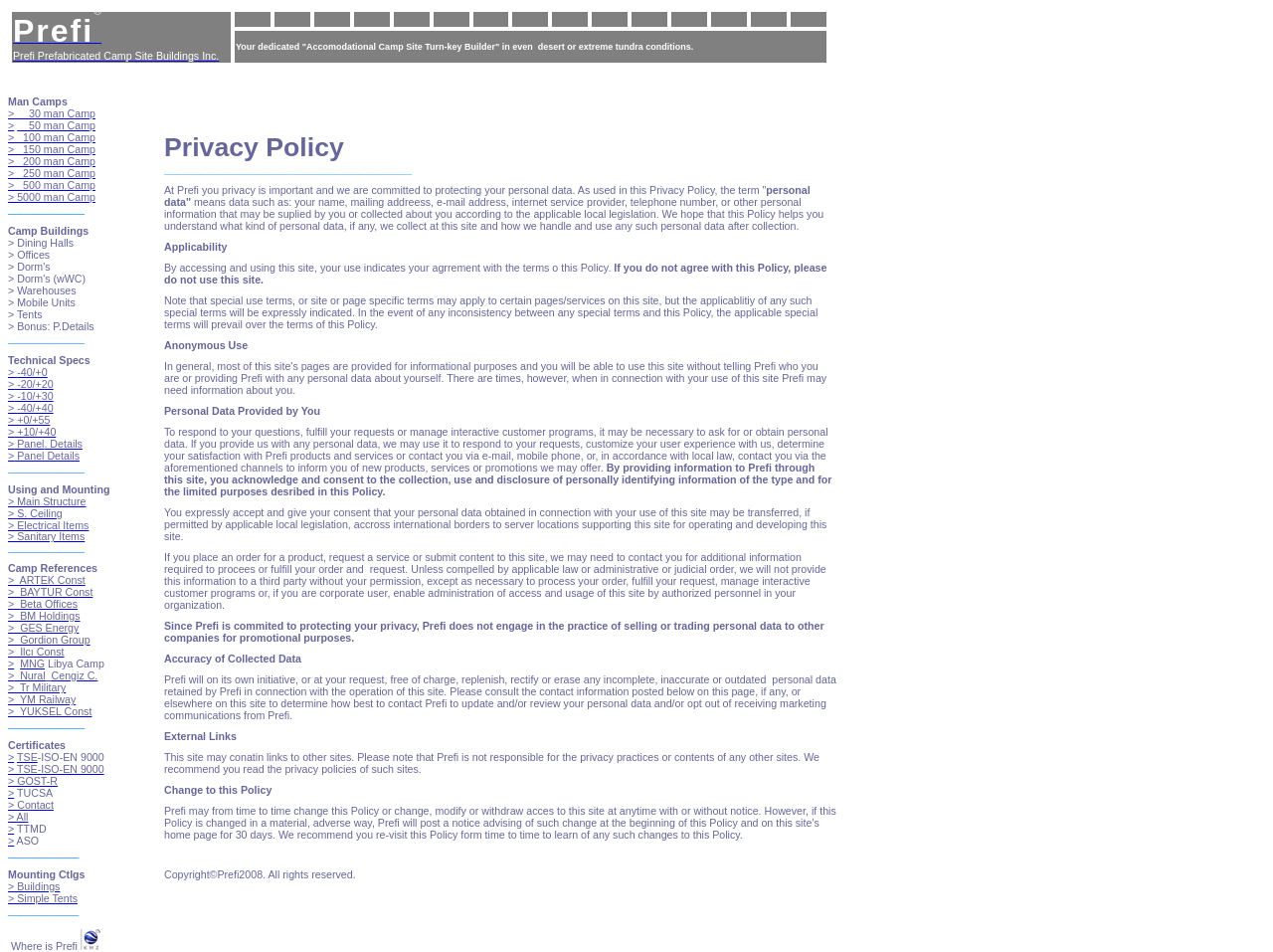Can you identify the bounding box coordinates of the clickable region needed to carry out this instruction: 'Click on 30 man Camp'? The coordinates should be four float numbers within the range of 0 to 1, stated as [left, top, right, bottom].

[0.006, 0.115, 0.075, 0.125]